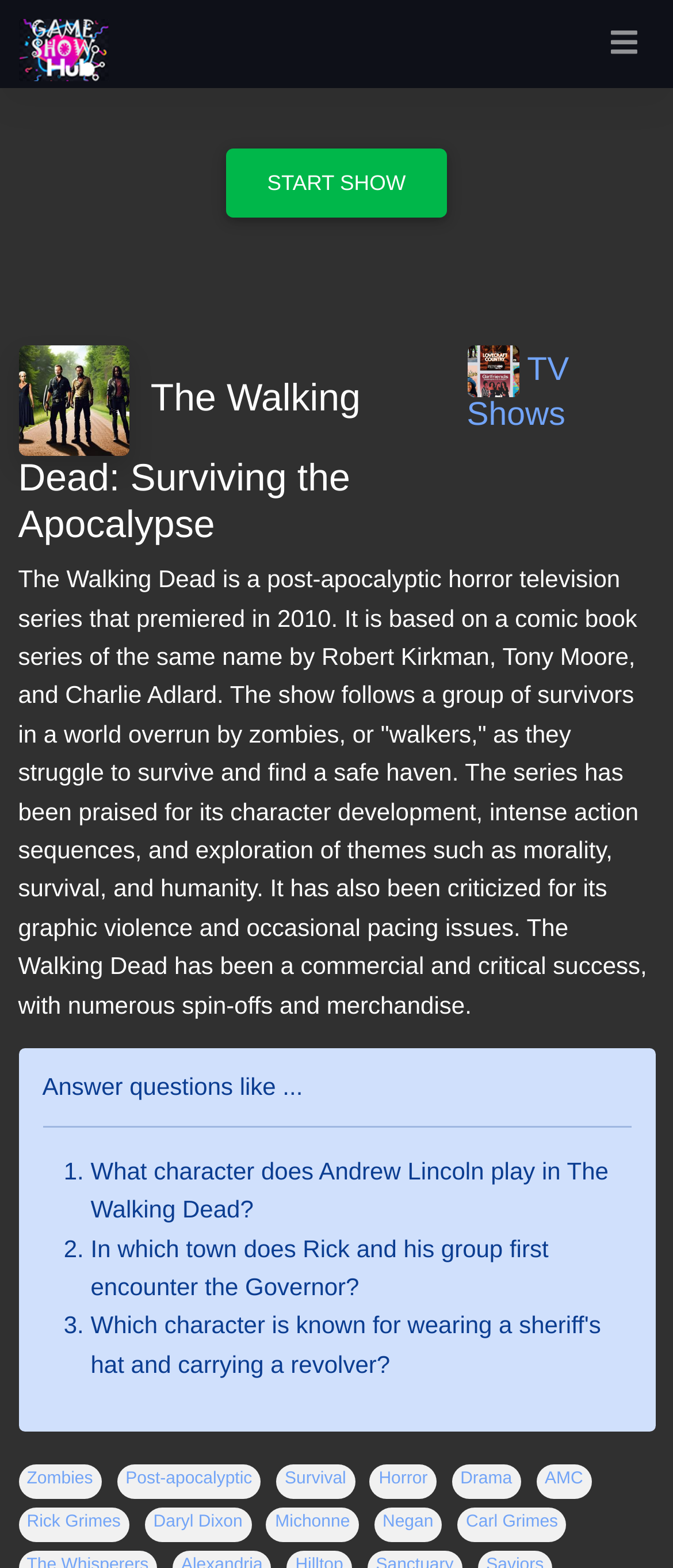Find the coordinates for the bounding box of the element with this description: "alt="site logo for gameshowhub.com"".

[0.027, 0.008, 0.171, 0.057]